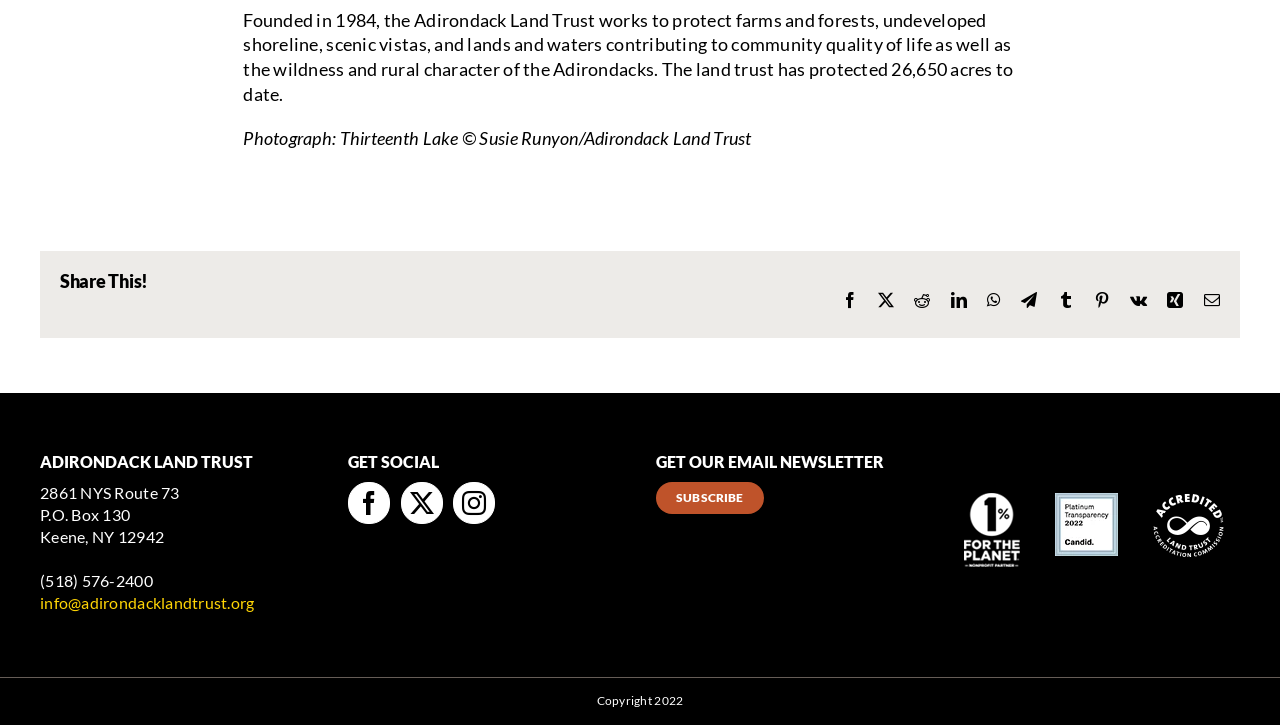Please predict the bounding box coordinates (top-left x, top-left y, bottom-right x, bottom-right y) for the UI element in the screenshot that fits the description: aria-label="Instagram" title="Instagram"

[0.354, 0.665, 0.387, 0.723]